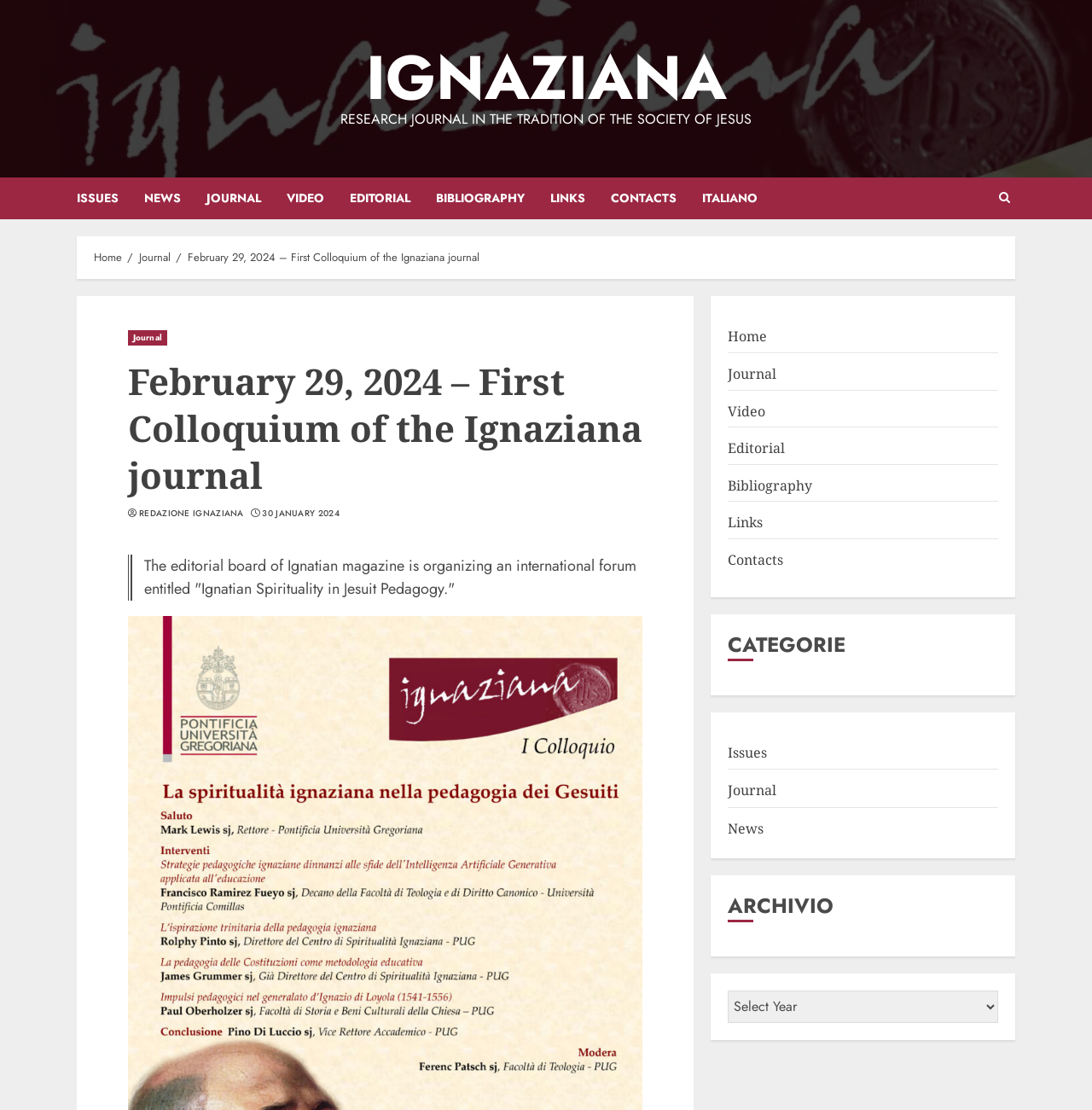Specify the bounding box coordinates of the region I need to click to perform the following instruction: "Read the news". The coordinates must be four float numbers in the range of 0 to 1, i.e., [left, top, right, bottom].

[0.132, 0.16, 0.189, 0.197]